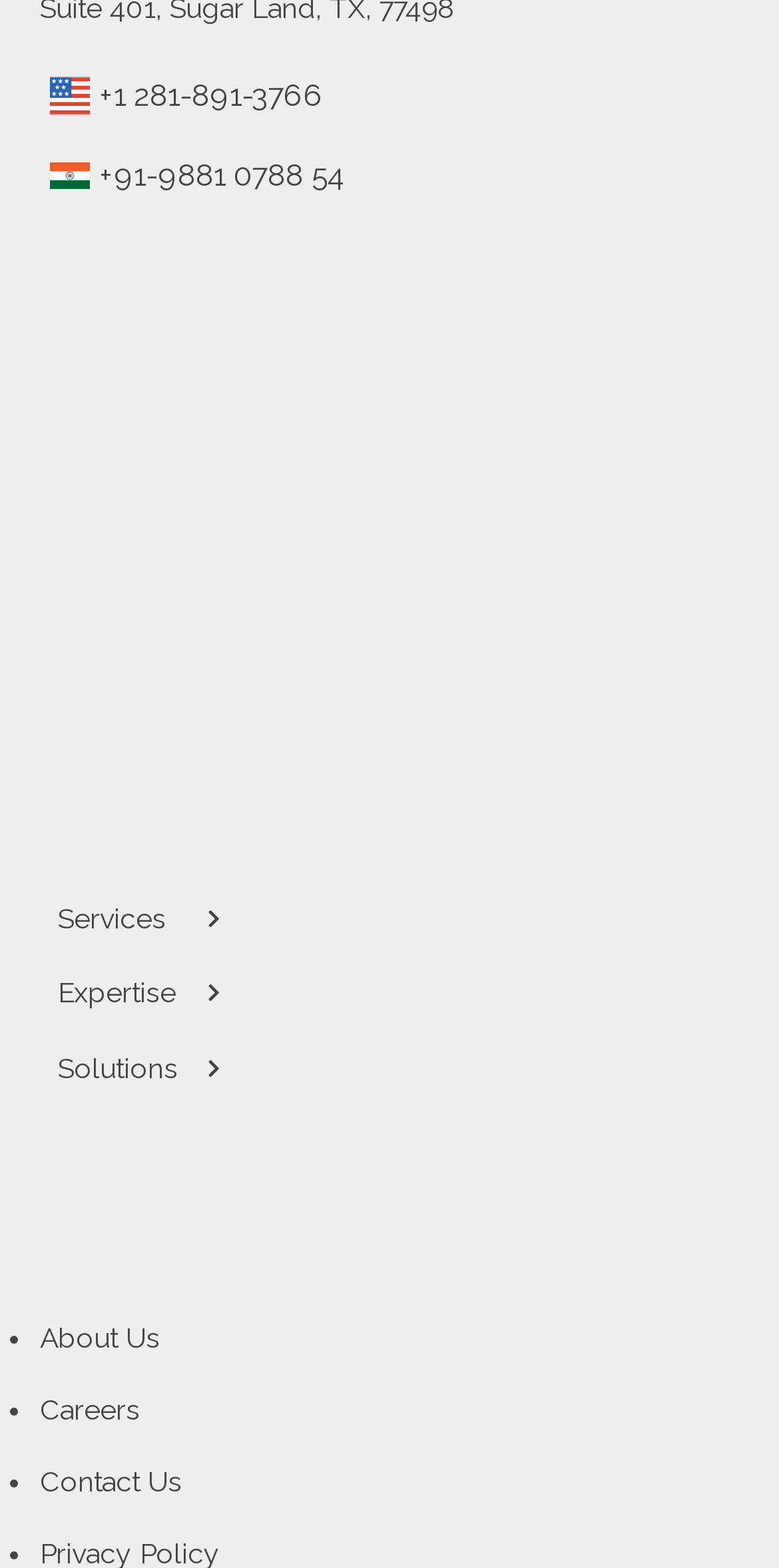Predict the bounding box coordinates of the area that should be clicked to accomplish the following instruction: "Go to About Us". The bounding box coordinates should consist of four float numbers between 0 and 1, i.e., [left, top, right, bottom].

[0.051, 0.843, 0.205, 0.863]